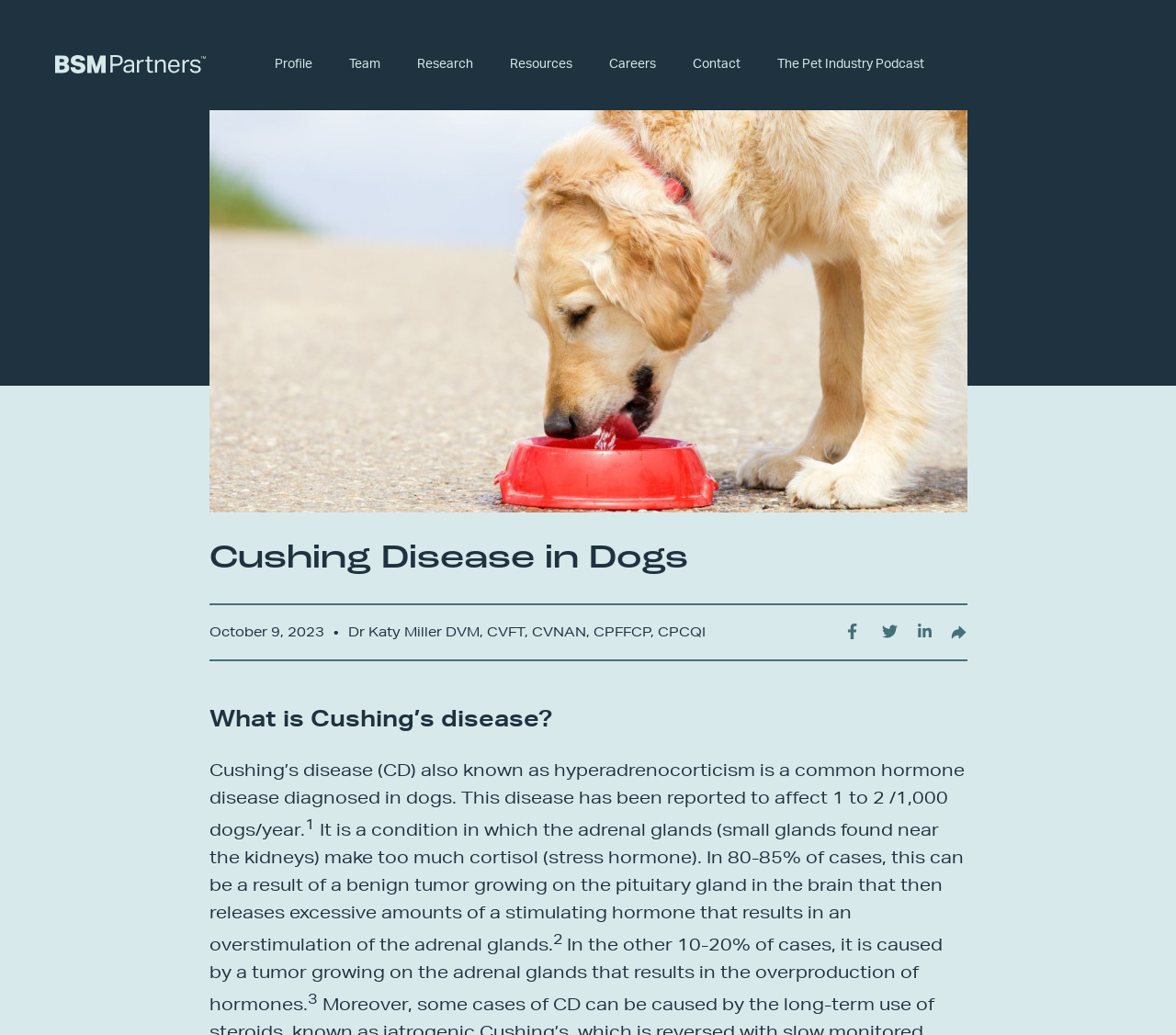From the webpage screenshot, predict the bounding box of the UI element that matches this description: "More info".

None